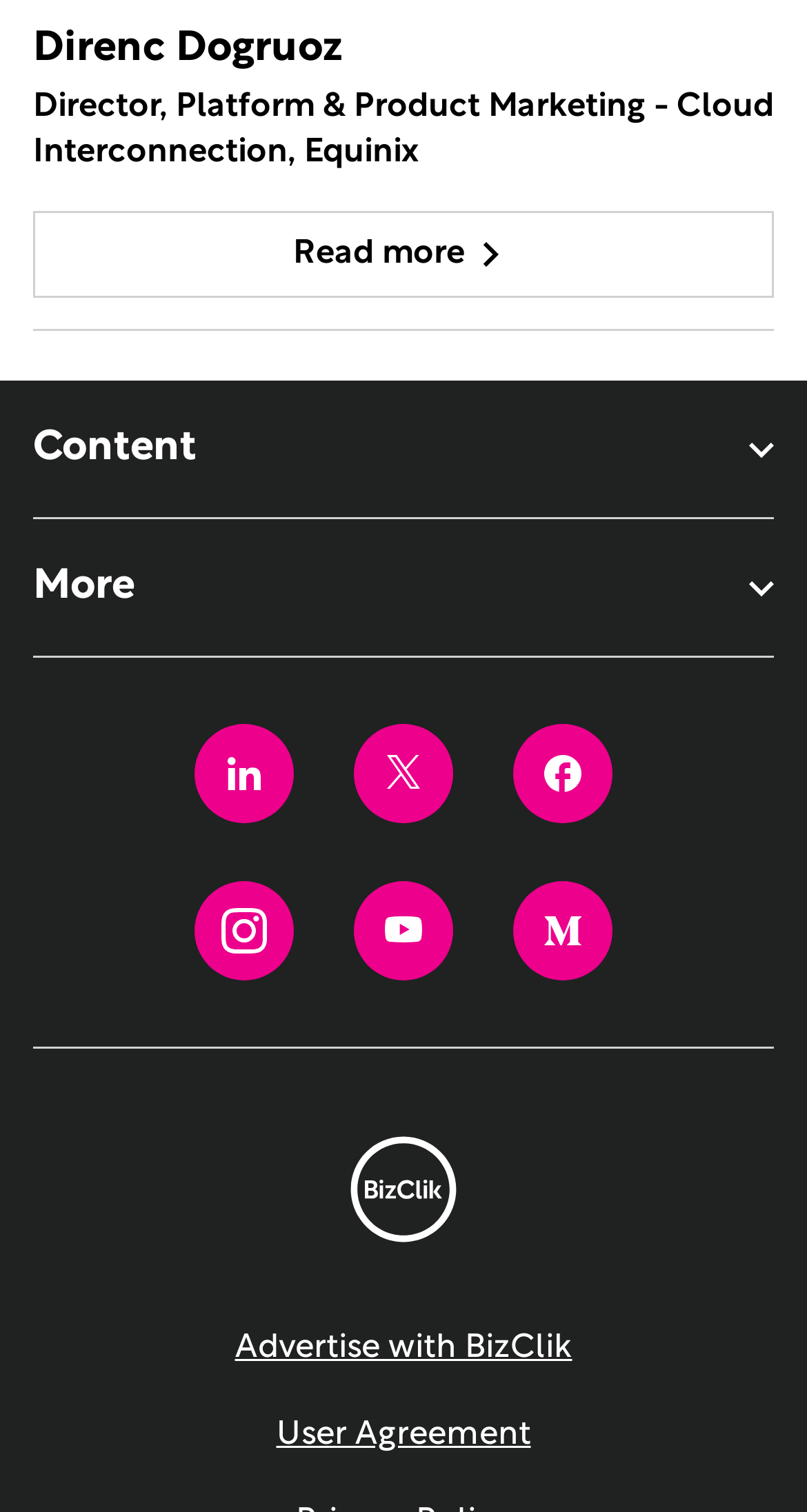What is the name of the person described on the webpage?
Look at the image and provide a detailed response to the question.

The webpage has a heading element with the text 'Direnc Dogruoz', which suggests that the webpage is about this person.